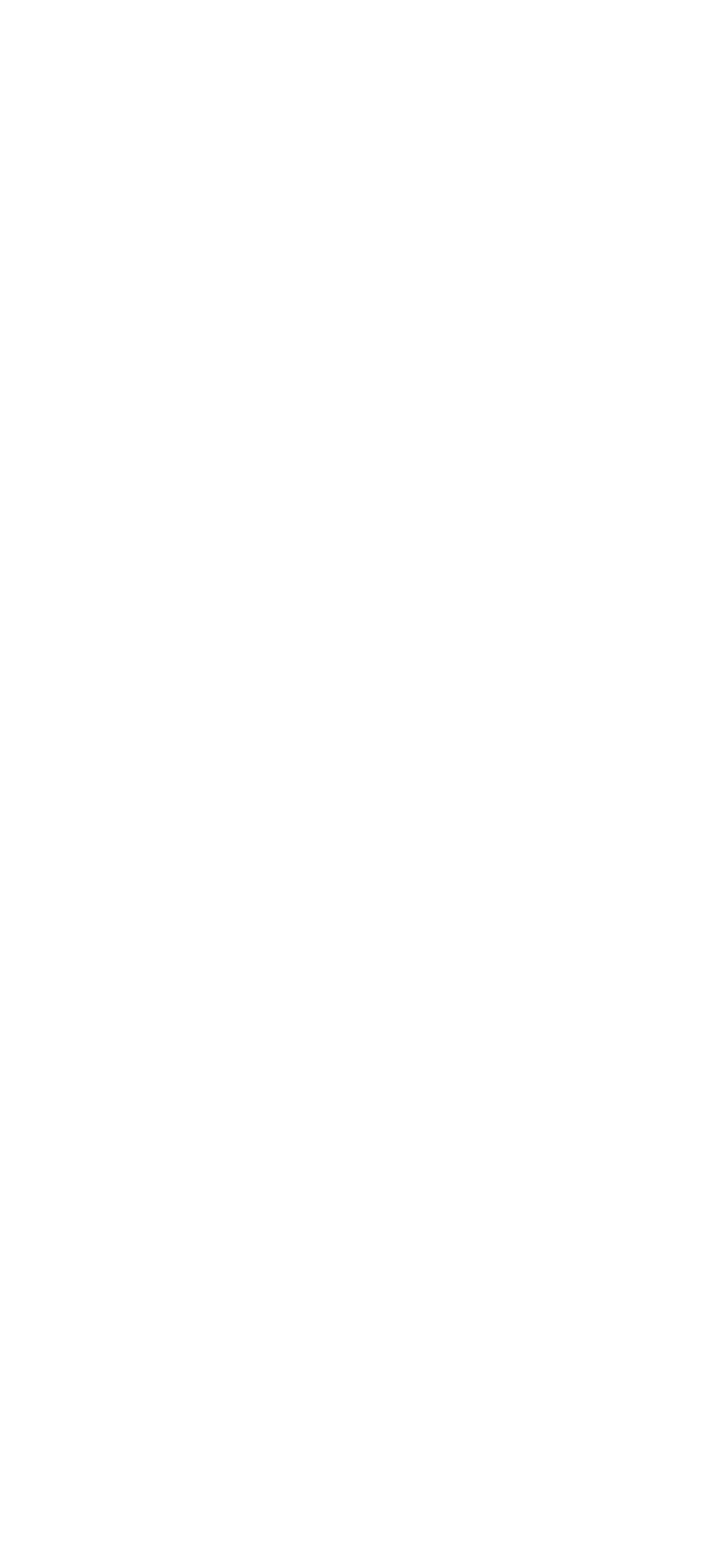Use a single word or phrase to answer the question:
How many links are under the 'Solutions' heading?

4